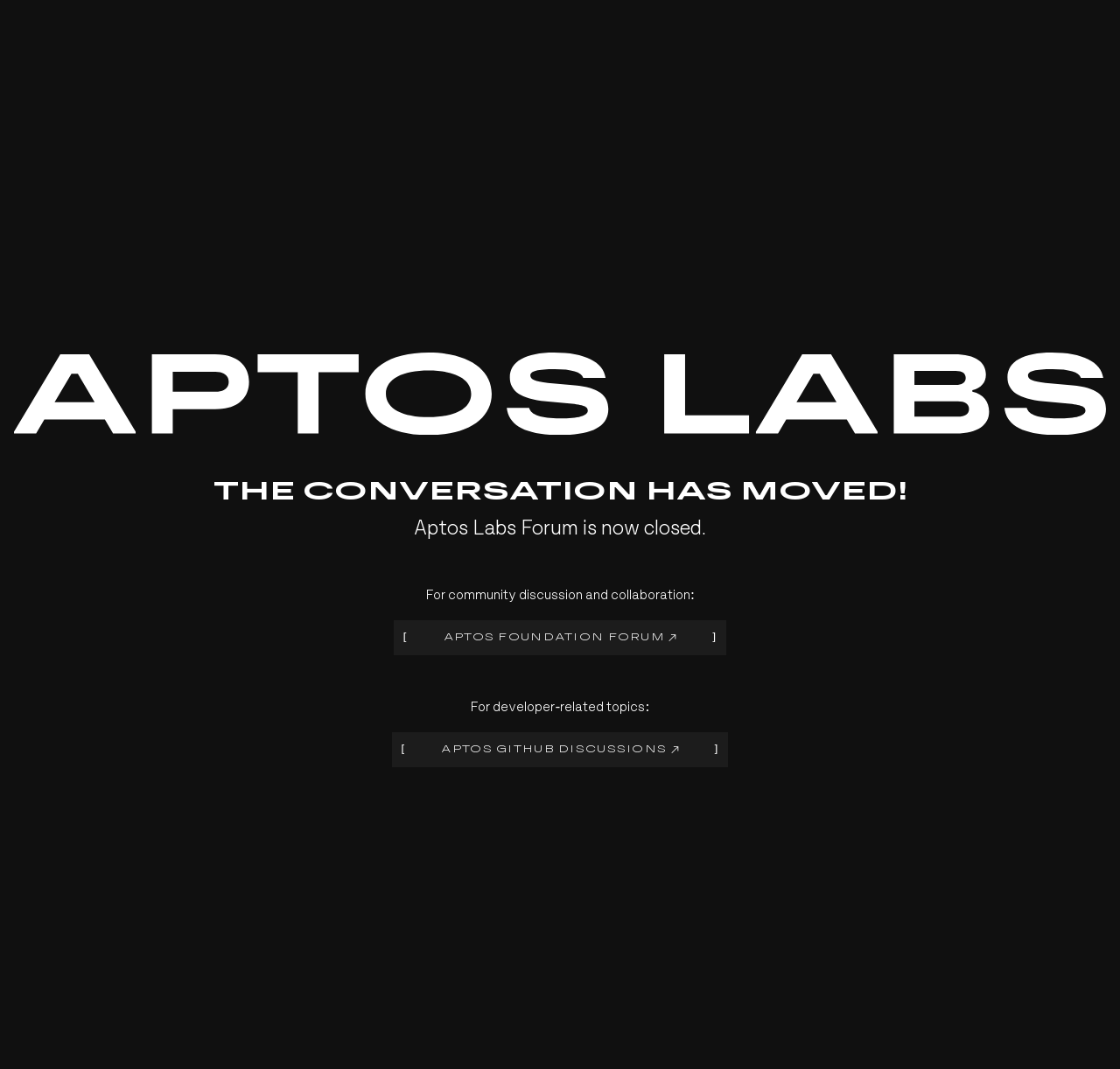How many links are provided on the webpage for further discussion?
Look at the screenshot and give a one-word or phrase answer.

2